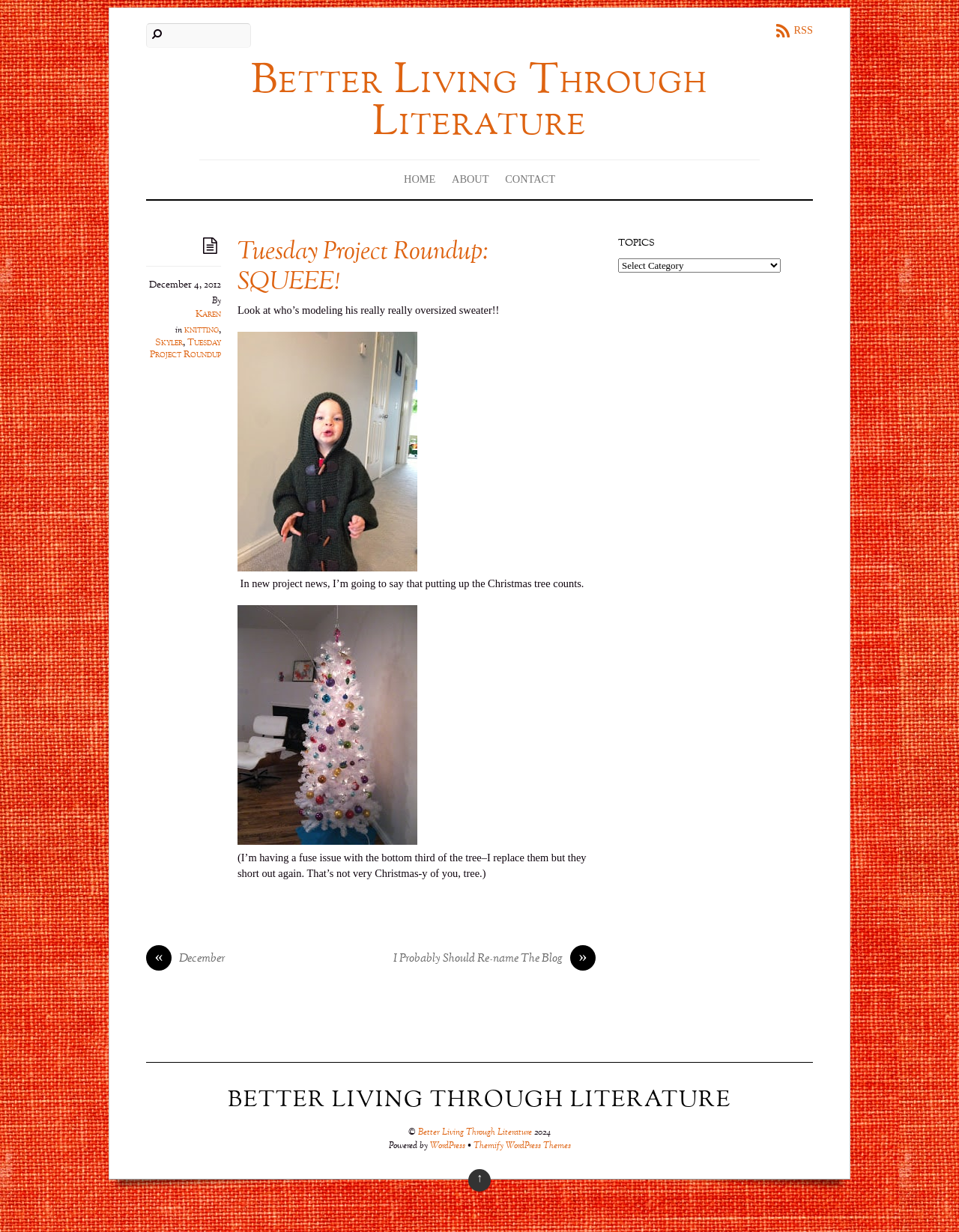What is the name of the blog?
Use the image to answer the question with a single word or phrase.

Better Living Through Literature